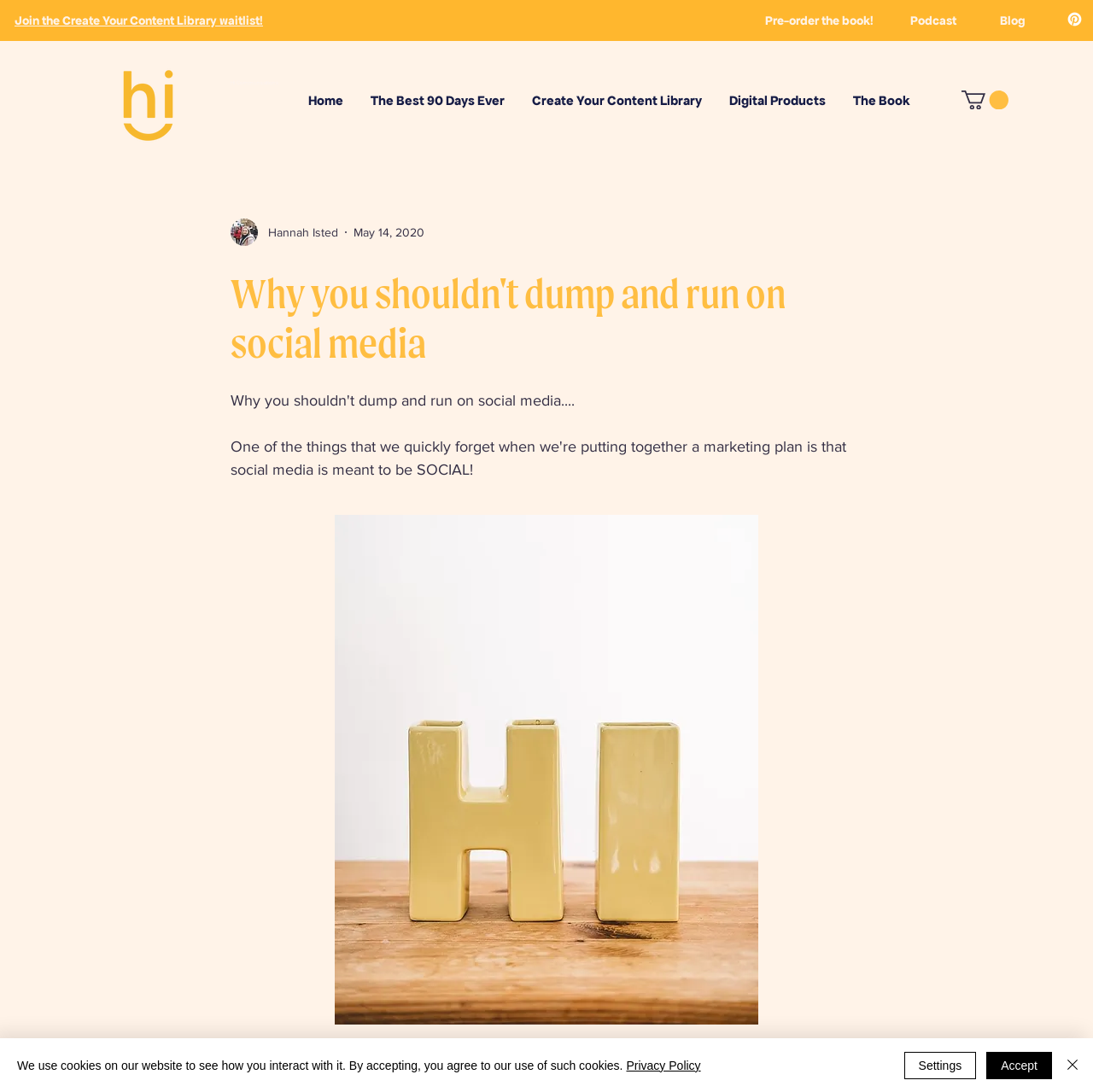Generate the text of the webpage's primary heading.

Join the Create Your Content Library waitlist!